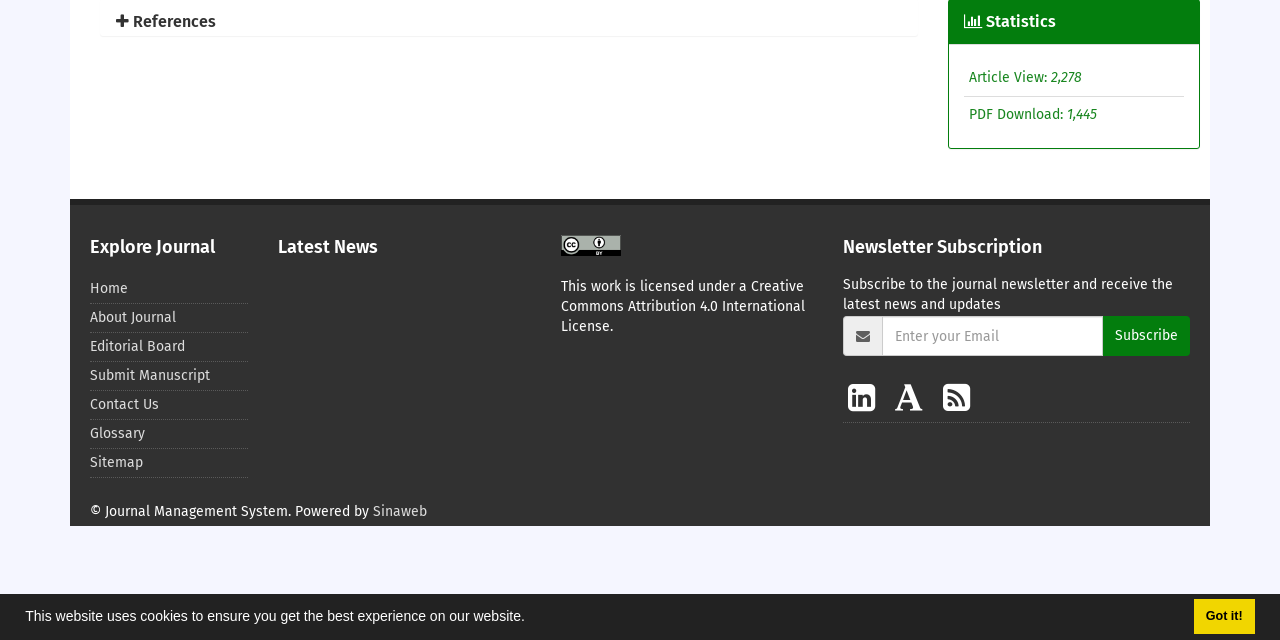For the following element description, predict the bounding box coordinates in the format (top-left x, top-left y, bottom-right x, bottom-right y). All values should be floating point numbers between 0 and 1. Description: title="Newlystar (Ningbo) Medtech Co.,Ltd."

None